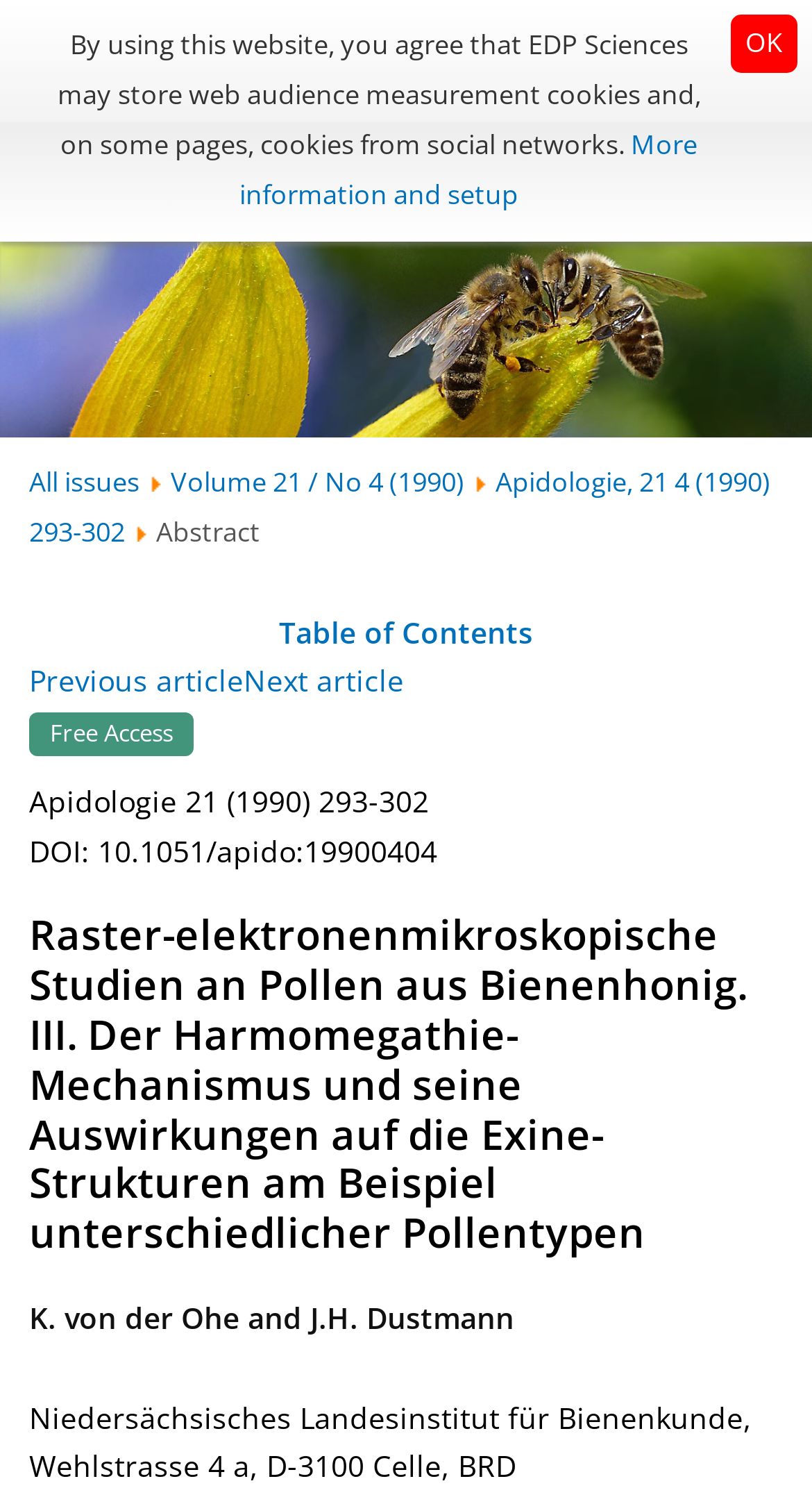Based on the image, provide a detailed and complete answer to the question: 
What is the journal title?

The journal title can be found in the top-left corner of the webpage, where it is written as 'Apidologie' next to the EDP Sciences logo.